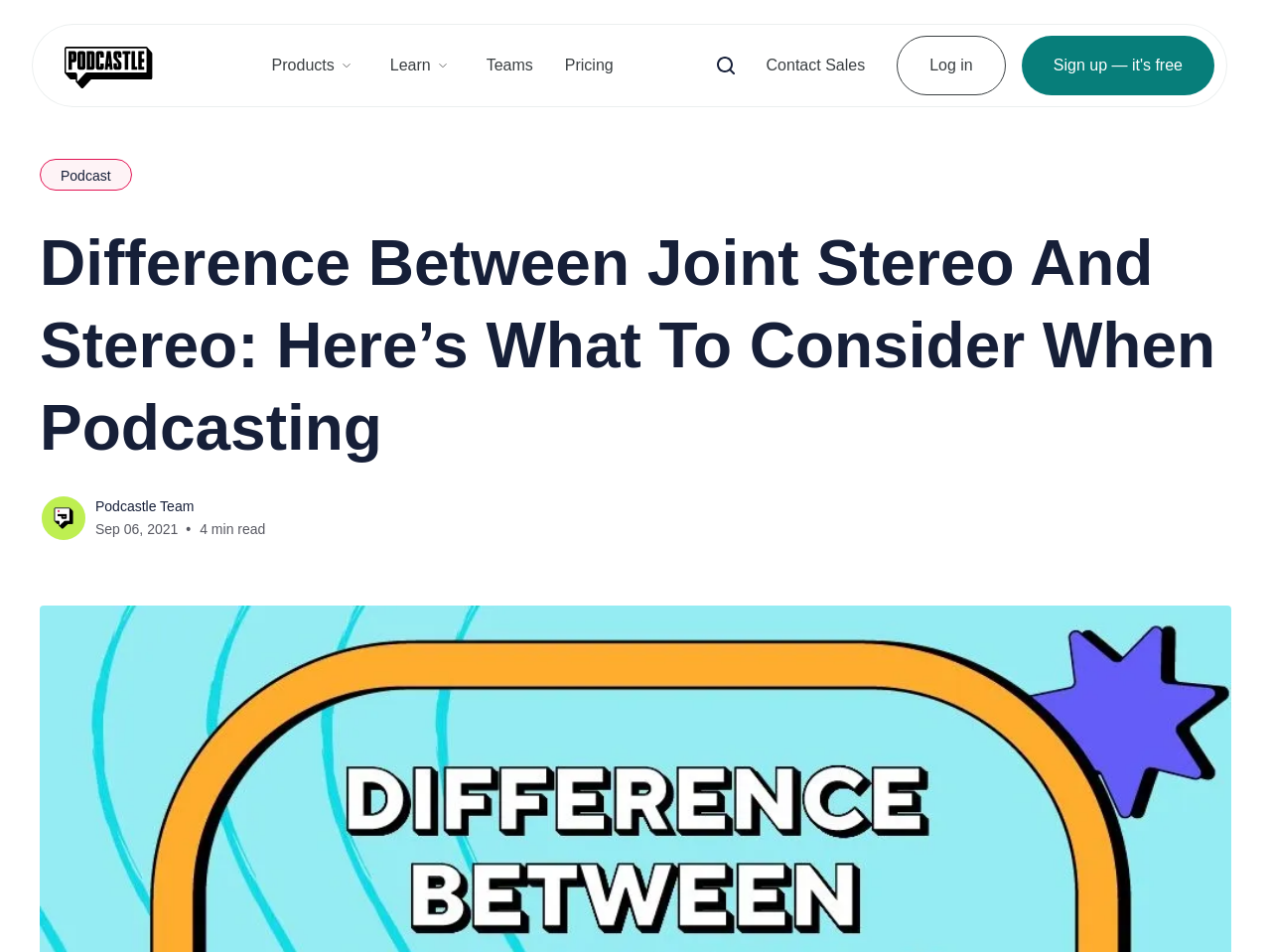Extract the bounding box for the UI element that matches this description: "Podcastle Team".

[0.075, 0.524, 0.153, 0.54]